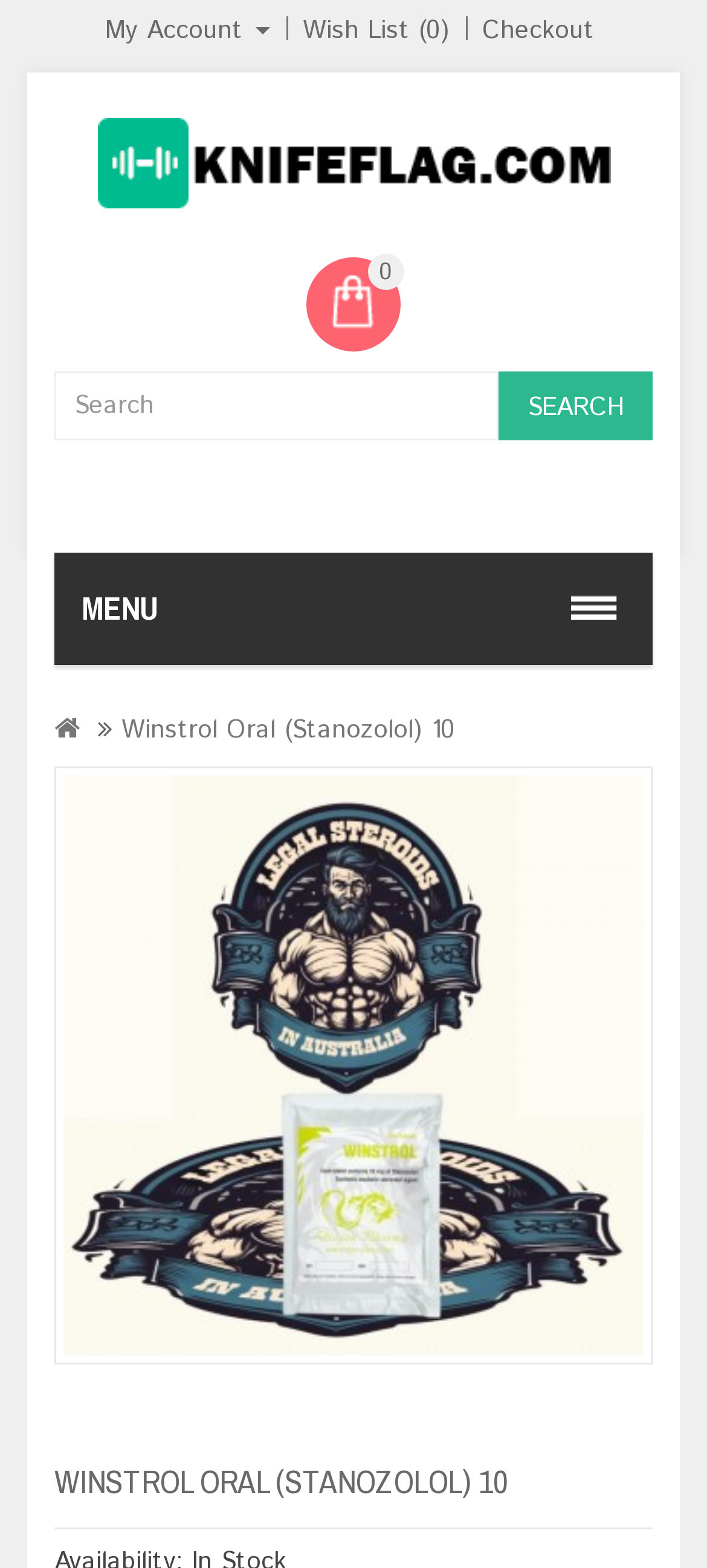Please locate the bounding box coordinates of the element's region that needs to be clicked to follow the instruction: "go to my account". The bounding box coordinates should be provided as four float numbers between 0 and 1, i.e., [left, top, right, bottom].

[0.149, 0.008, 0.382, 0.031]